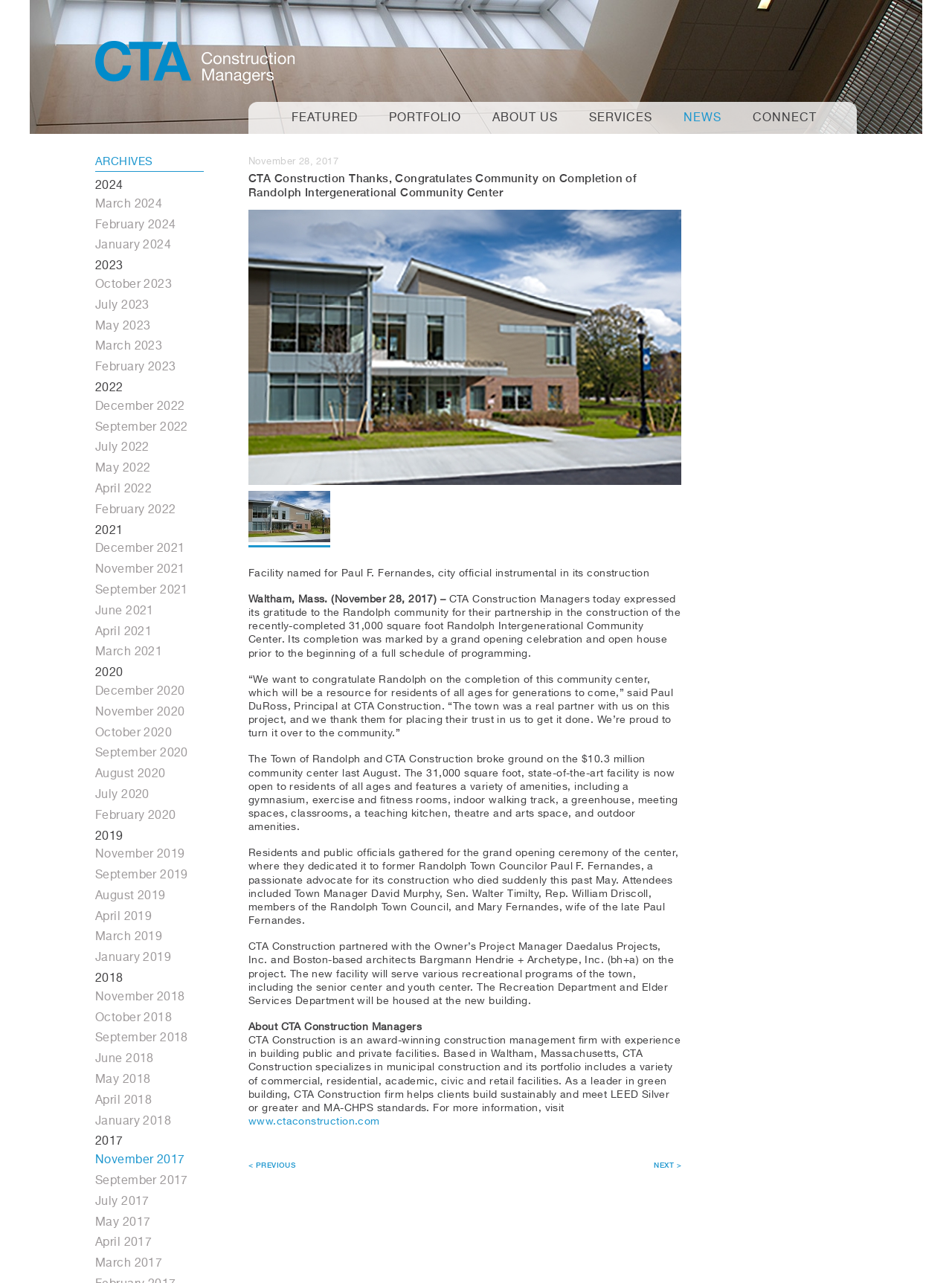Please give a one-word or short phrase response to the following question: 
What is the name of the community center?

Randolph Intergenerational Community Center